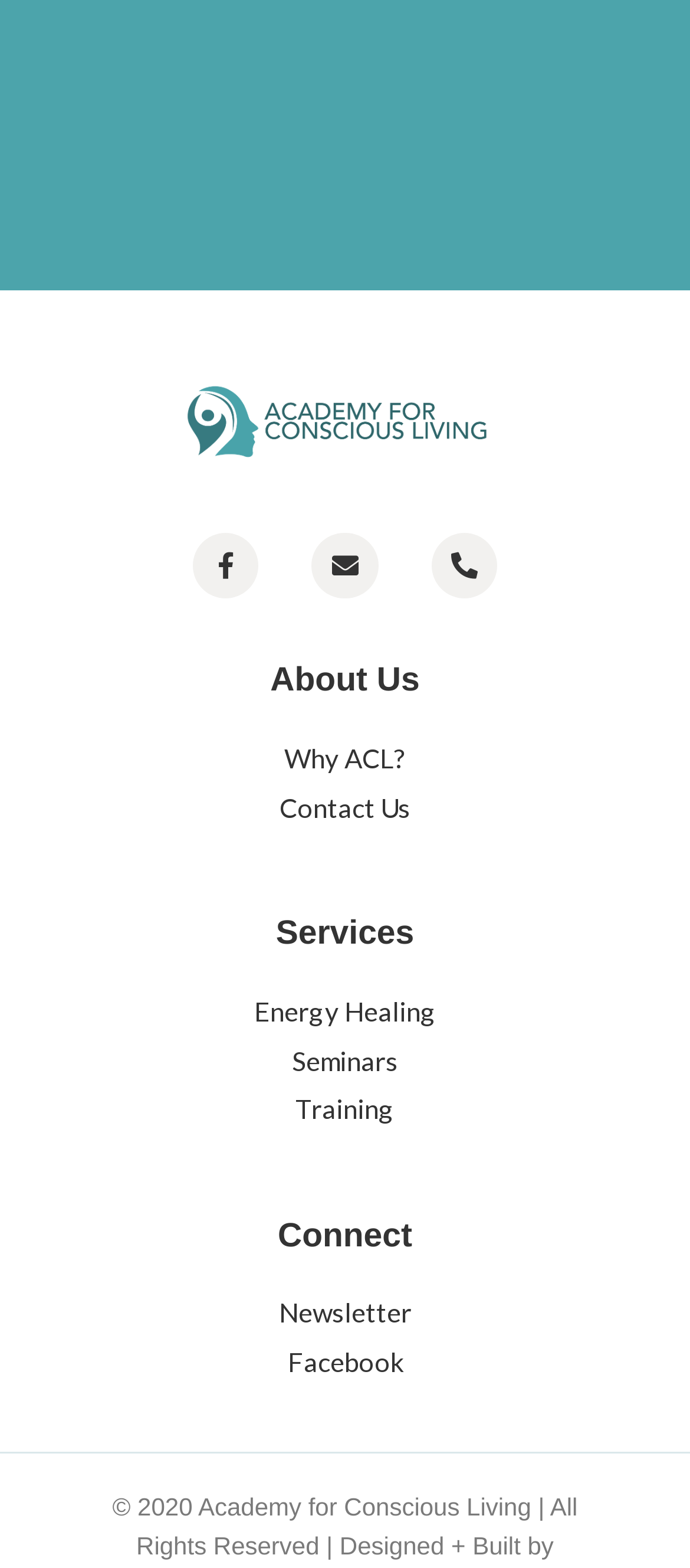Please determine the bounding box coordinates for the UI element described as: "Energy Healing".

[0.051, 0.632, 0.949, 0.658]